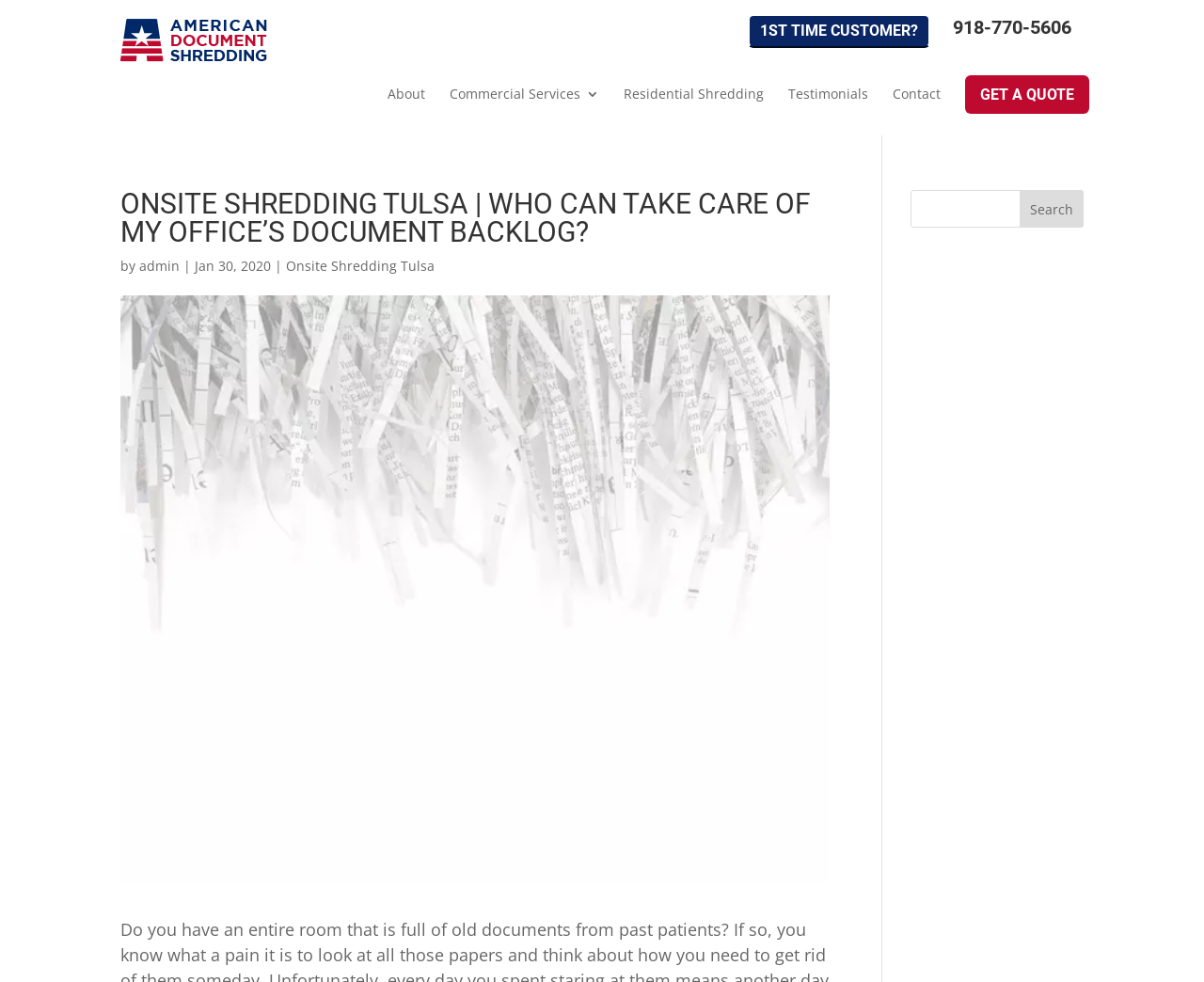Find the bounding box coordinates for the area that must be clicked to perform this action: "Get a quote".

[0.802, 0.056, 0.905, 0.096]